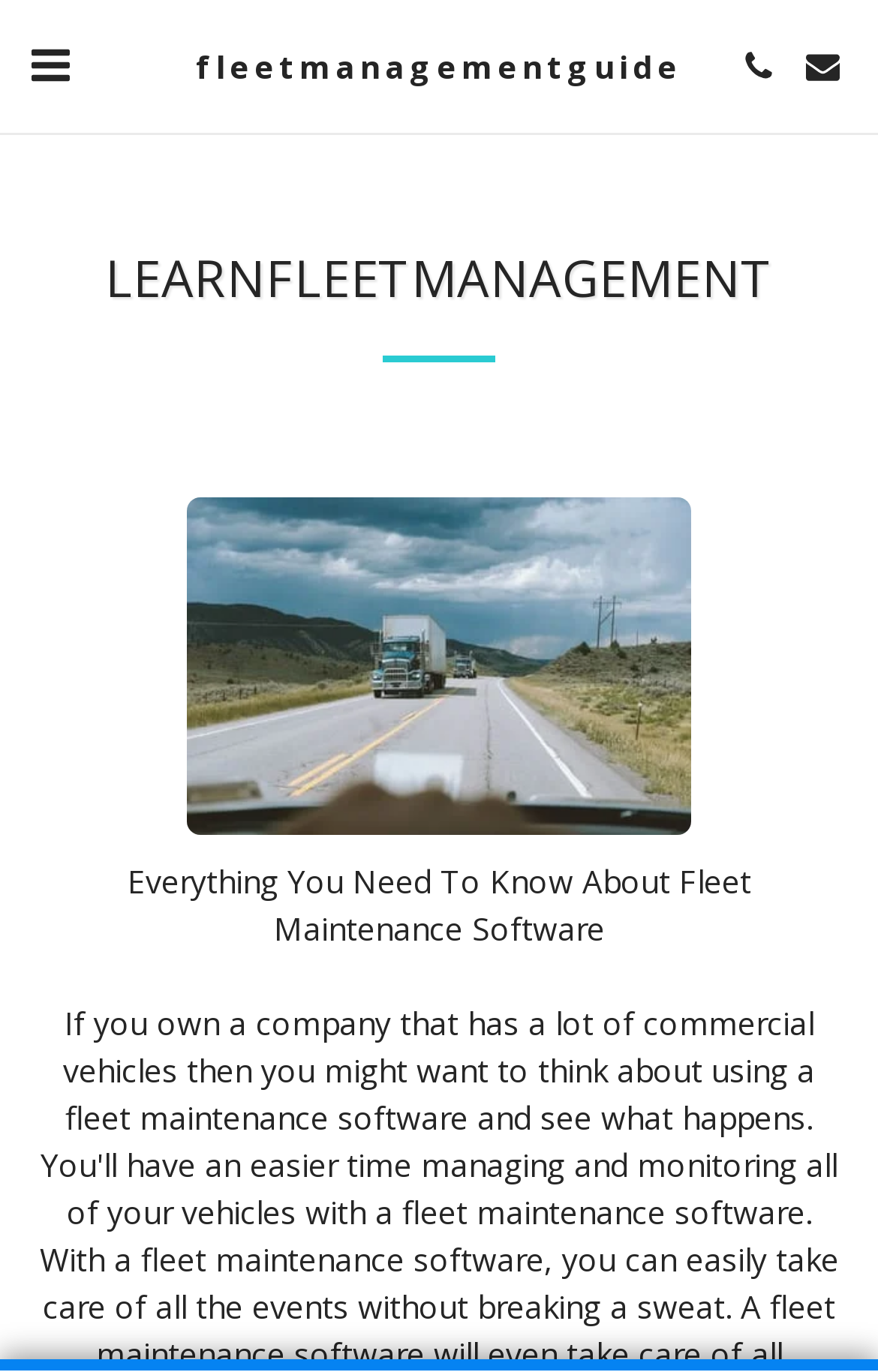Please give a one-word or short phrase response to the following question: 
What is the main topic of this webpage?

Fleet Management